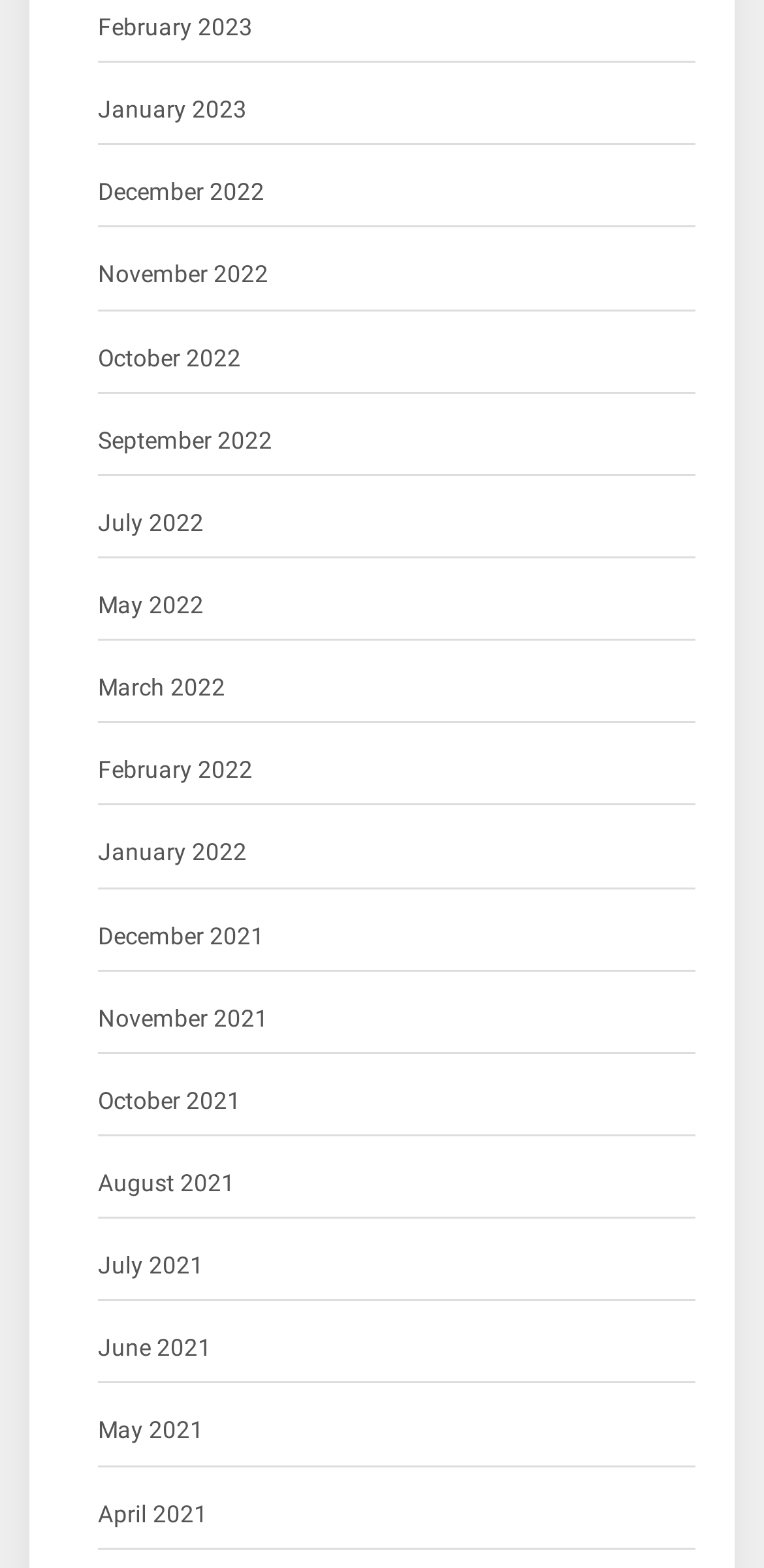Identify the coordinates of the bounding box for the element that must be clicked to accomplish the instruction: "view January 2022".

[0.128, 0.532, 0.323, 0.558]